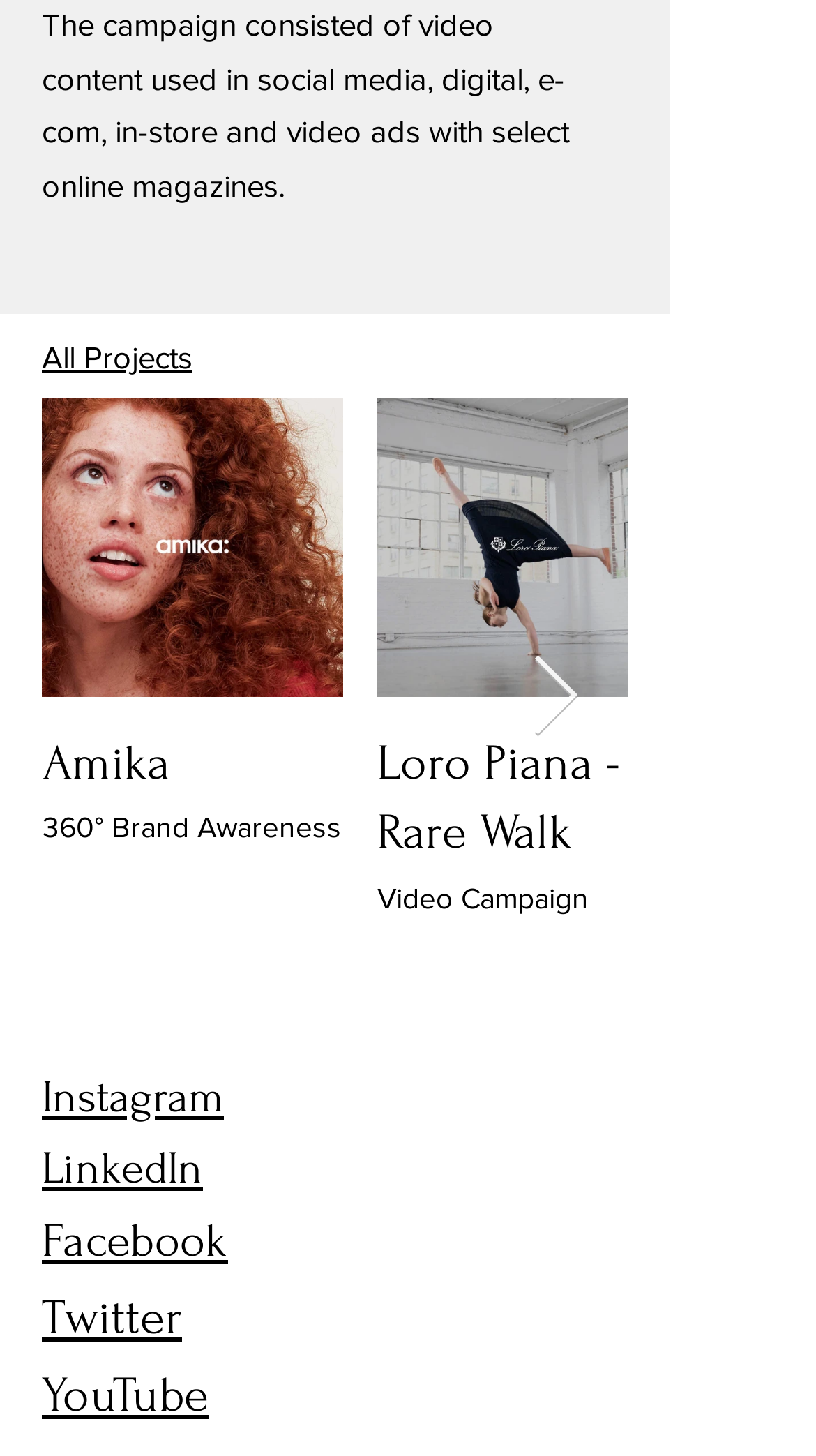Find the bounding box of the UI element described as: "Twitter". The bounding box coordinates should be given as four float values between 0 and 1, i.e., [left, top, right, bottom].

[0.051, 0.885, 0.223, 0.924]